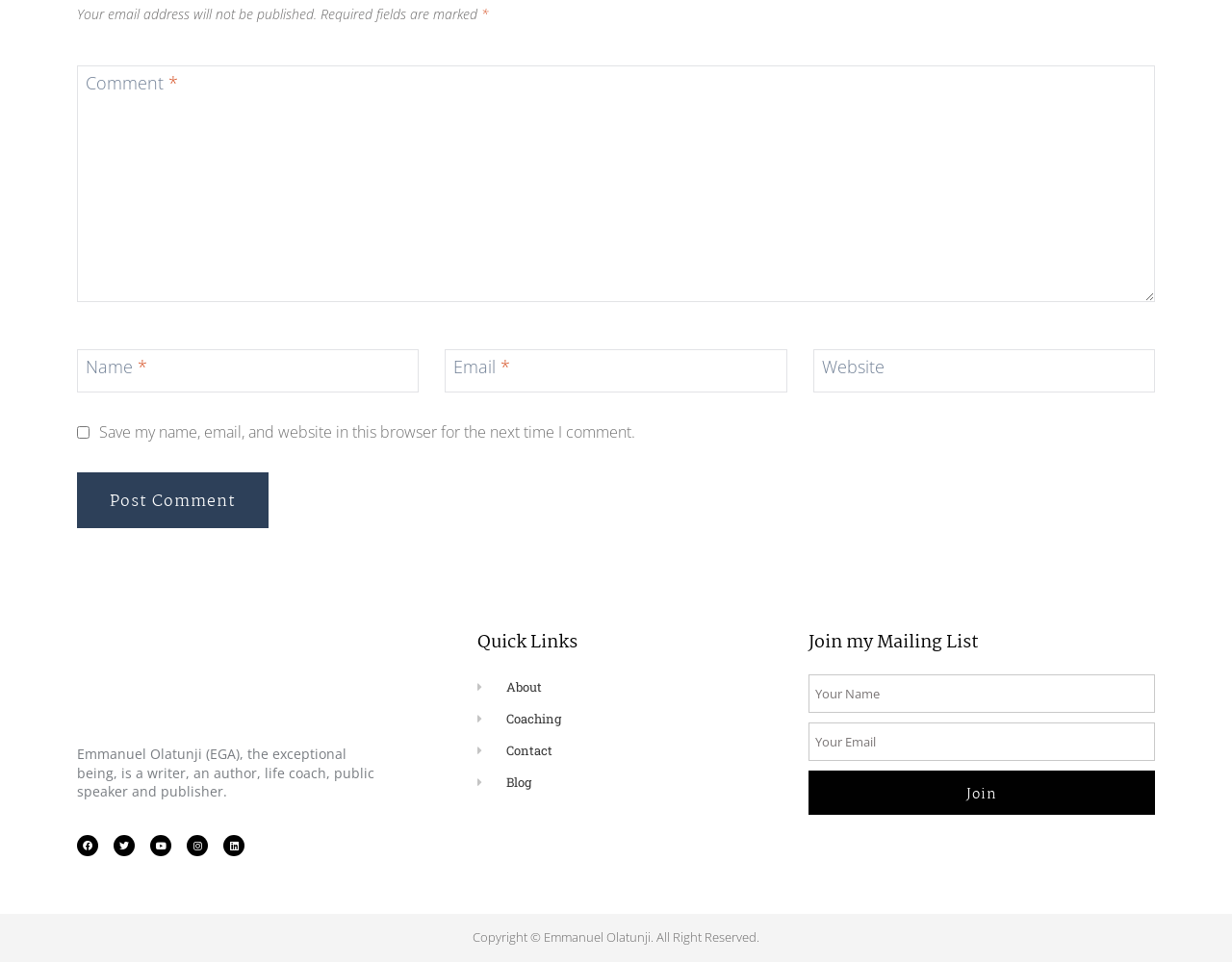Given the following UI element description: "name="submit" value="Post Comment"", find the bounding box coordinates in the webpage screenshot.

[0.062, 0.491, 0.218, 0.549]